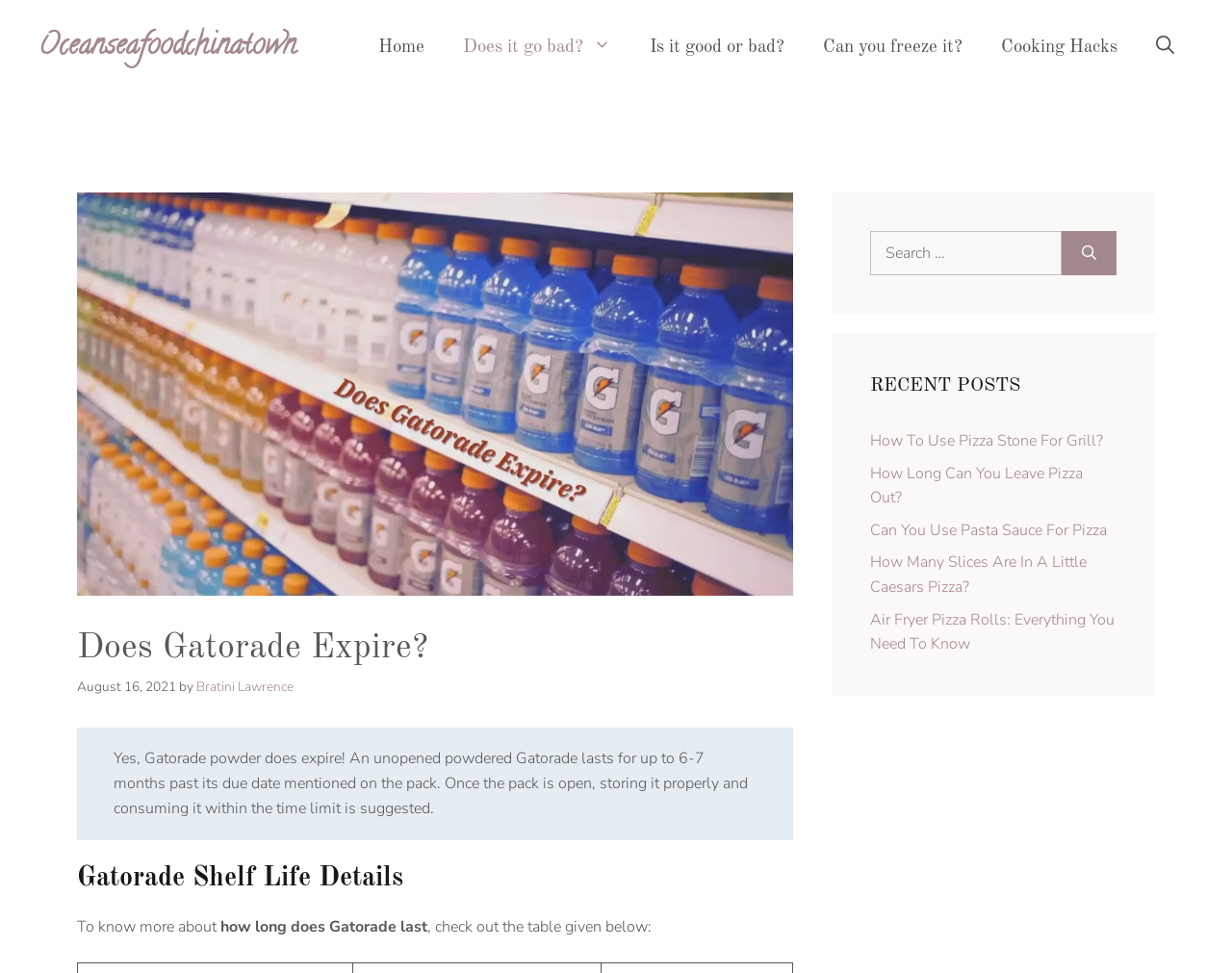Give a complete and precise description of the webpage's appearance.

The webpage is about the expiration of Gatorade powder, with a focus on its shelf life. At the top, there is a banner with the site's name, "Oceanseafoodchinatown", and a navigation menu with links to other pages, including "Home", "Does it go bad?", "Is it good or bad?", "Can you freeze it?", "Cooking Hacks", and a search bar.

Below the navigation menu, there is a large image related to Gatorade expiration, taking up most of the width of the page. Next to the image, there is a header section with the title "Does Gatorade Expire?" and a timestamp "August 16, 2021" with the author's name "Bratini Lawrence".

The main content of the page starts with a brief summary of the expiration of Gatorade powder, stating that it lasts for 6-7 months past its due date and should be consumed within a certain time limit after opening. This is followed by a heading "Gatorade Shelf Life Details" and a paragraph of text that invites readers to check out a table with more information on the topic.

On the right side of the page, there is a complementary section with a search box and a button labeled "Search". Below this, there is another complementary section with a heading "RECENT POSTS" and a list of links to other articles, including "How To Use Pizza Stone For Grill?", "How Long Can You Leave Pizza Out?", and others.

Overall, the webpage is focused on providing information about the shelf life of Gatorade powder, with additional resources and links to related topics.